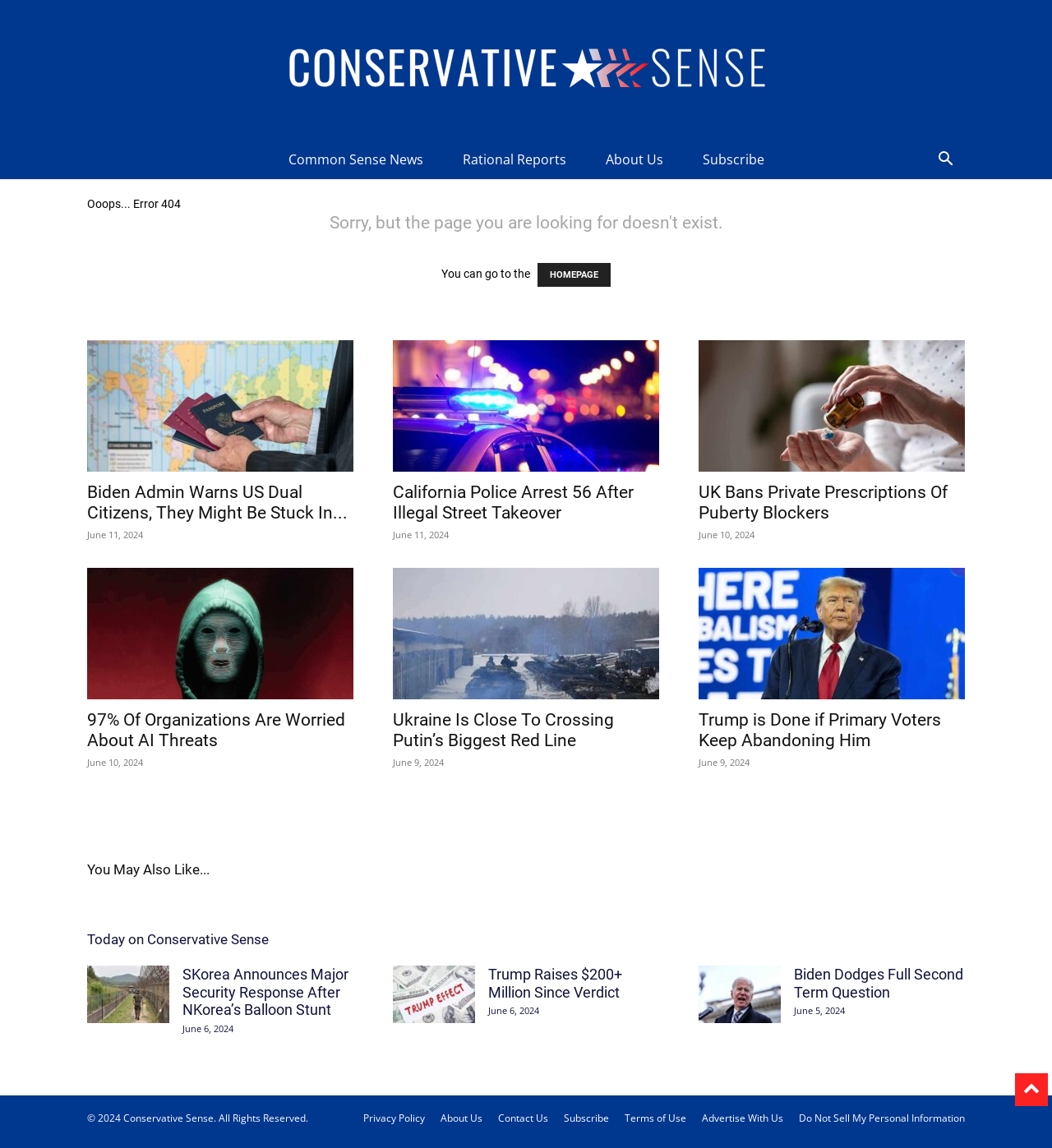Provide the bounding box coordinates for the specified HTML element described in this description: "HOMEPAGE". The coordinates should be four float numbers ranging from 0 to 1, in the format [left, top, right, bottom].

[0.511, 0.229, 0.58, 0.25]